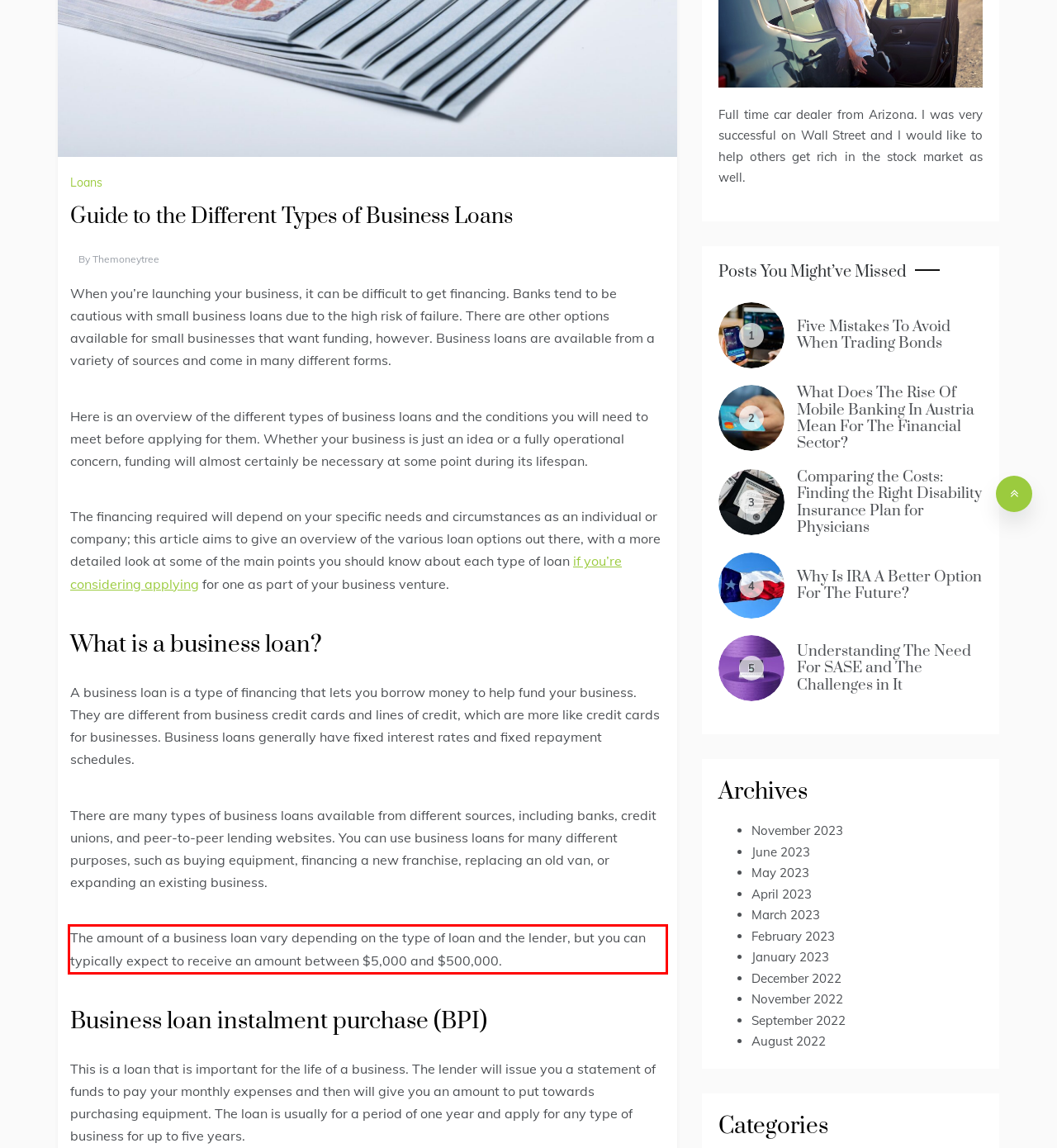Examine the webpage screenshot, find the red bounding box, and extract the text content within this marked area.

The amount of a business loan vary depending on the type of loan and the lender, but you can typically expect to receive an amount between $5,000 and $500,000.